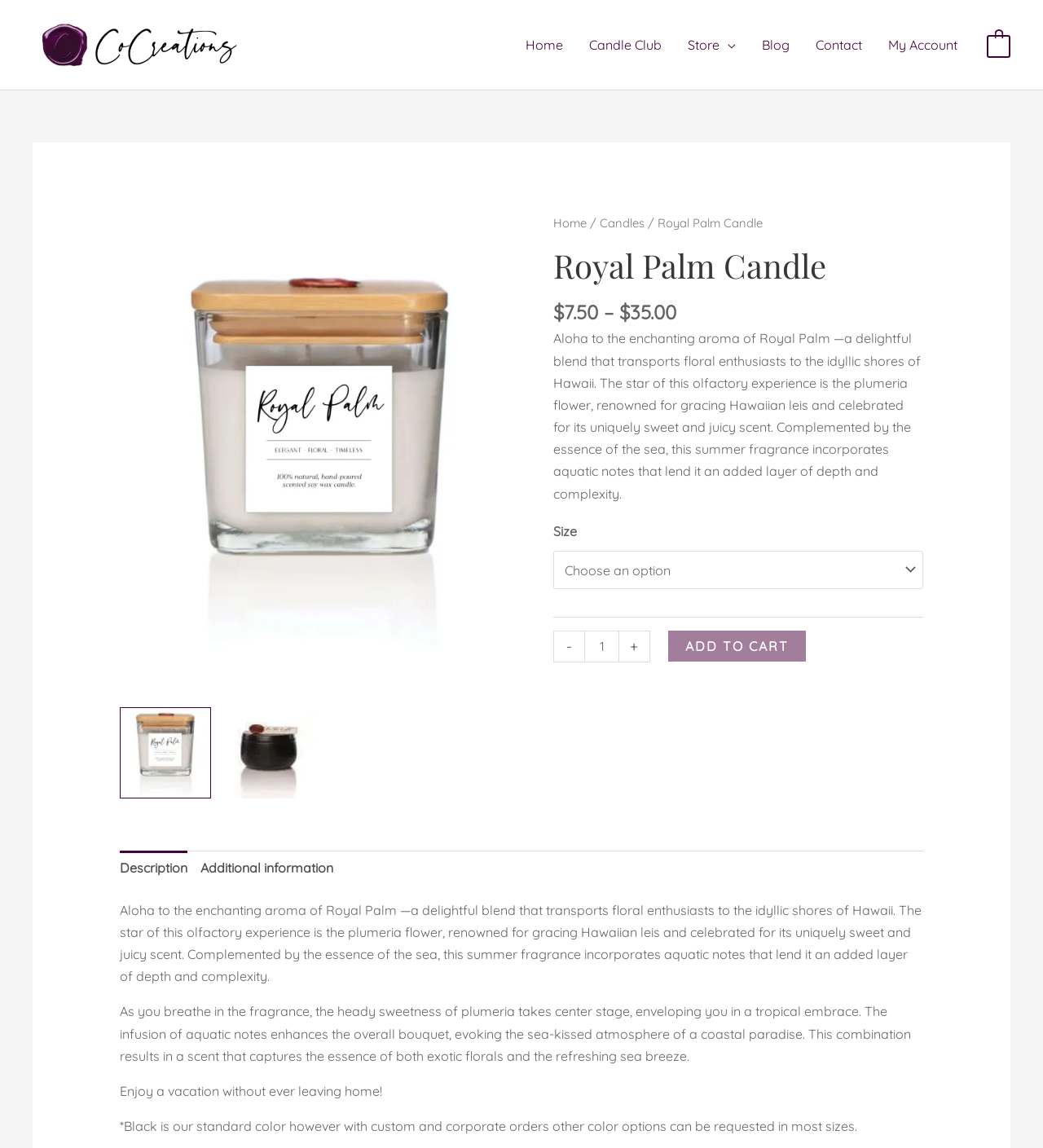Find the bounding box coordinates of the element I should click to carry out the following instruction: "Click the Home link".

[0.491, 0.014, 0.552, 0.064]